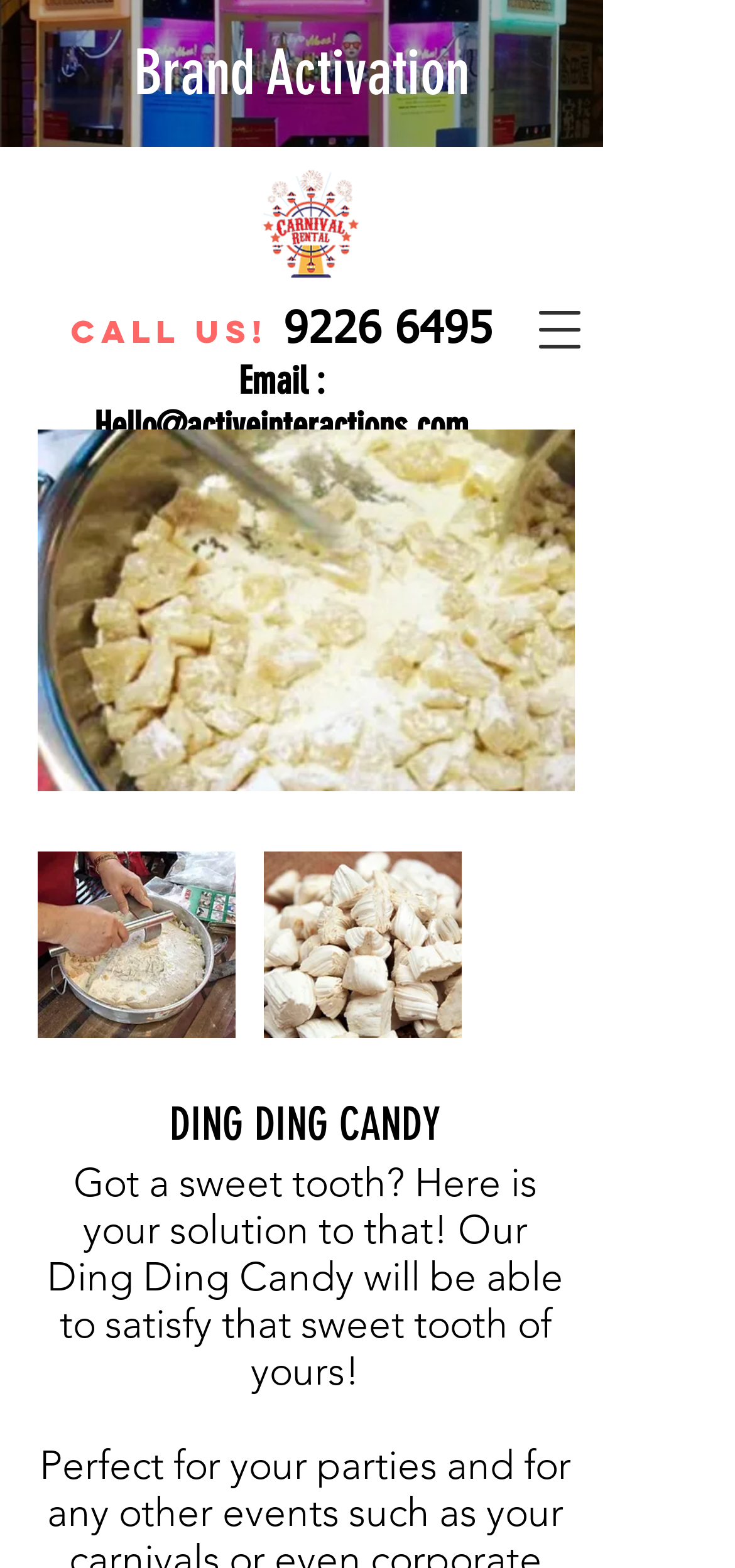Provide a one-word or brief phrase answer to the question:
What is the purpose of the Ding Ding Candy?

To satisfy sweet tooth